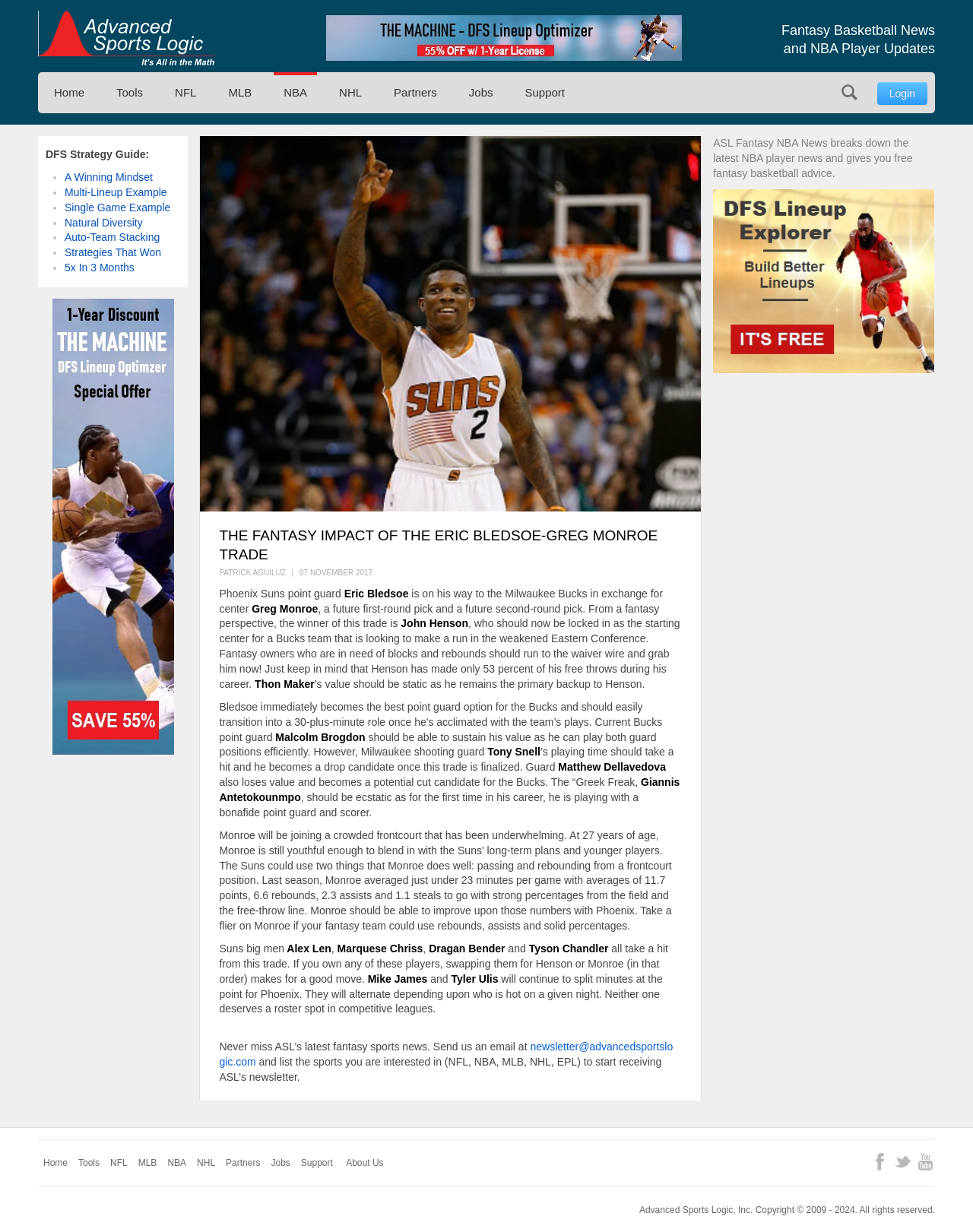Using details from the image, please answer the following question comprehensively:
What is the email address to receive ASL's newsletter?

The email address can be found at the end of the article section of the webpage, where it is stated as 'Send us an email at newsletter@advancedsportslogic.com and list the sports you are interested in (NFL, NBA, MLB, NHL, EPL) to start receiving ASL’s newsletter.'